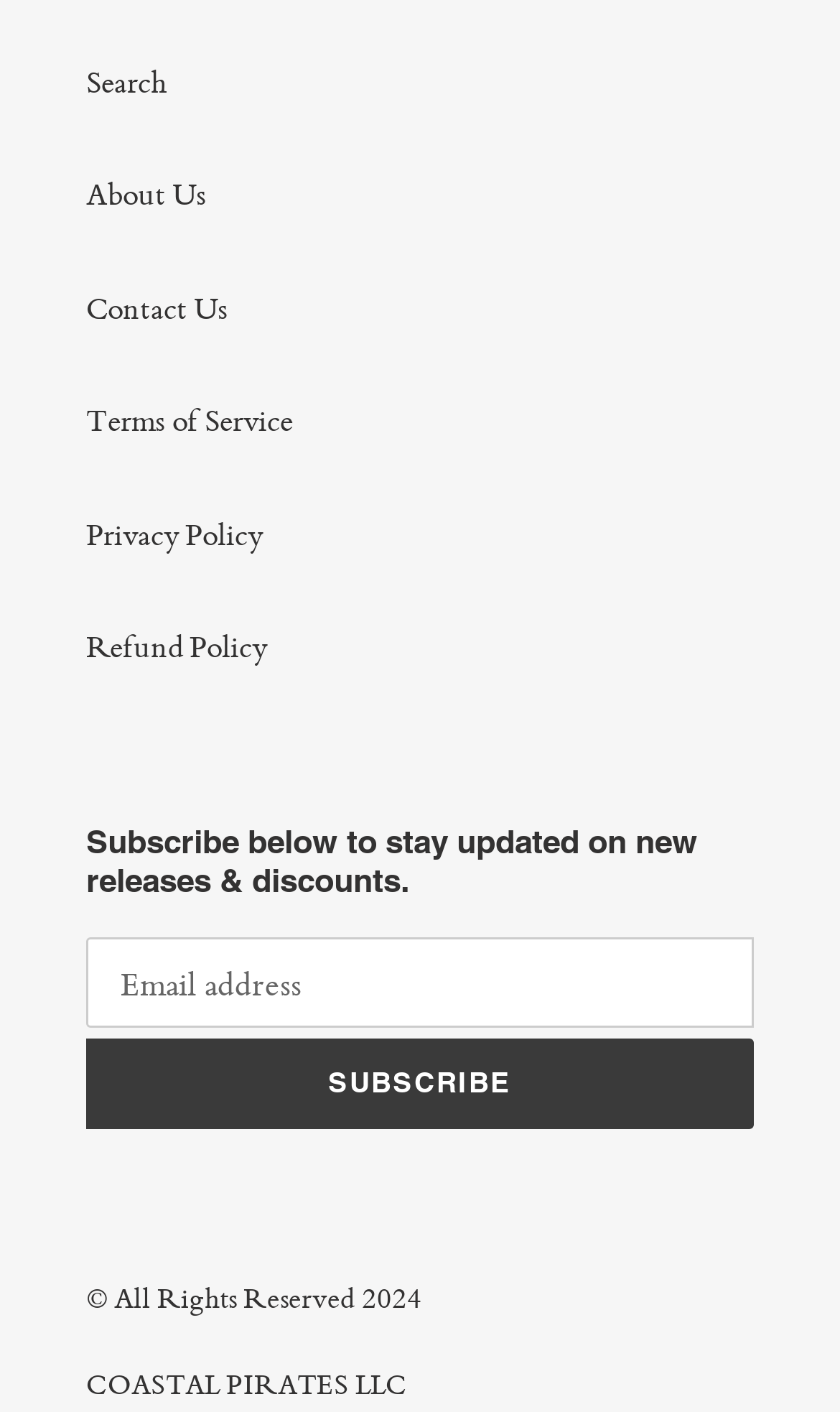Based on the provided description, "Contact Us", find the bounding box of the corresponding UI element in the screenshot.

[0.103, 0.204, 0.272, 0.231]